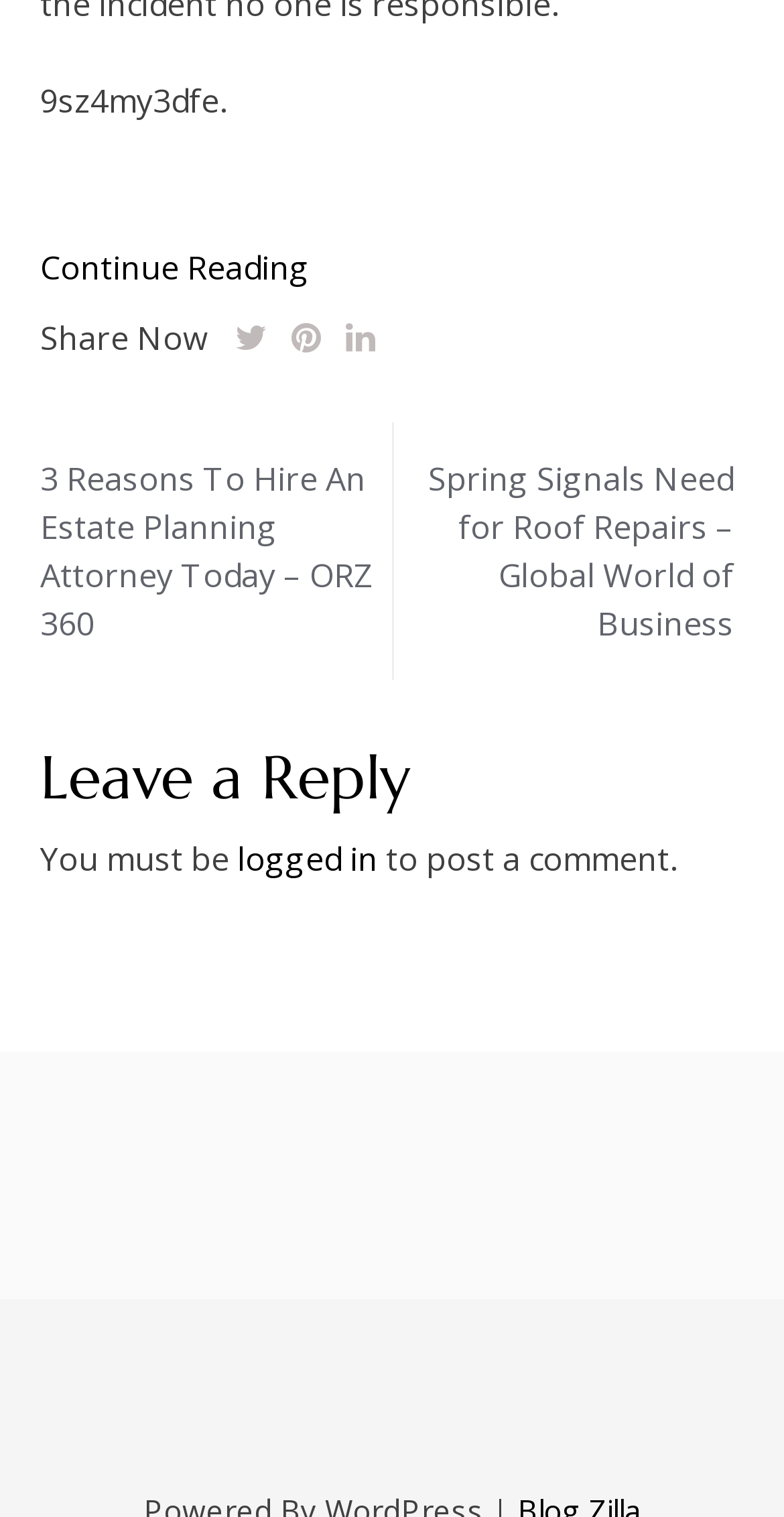Utilize the details in the image to give a detailed response to the question: What is the last text in the webpage?

I looked at the entire webpage and found the last text, which is 'to post a comment.'.